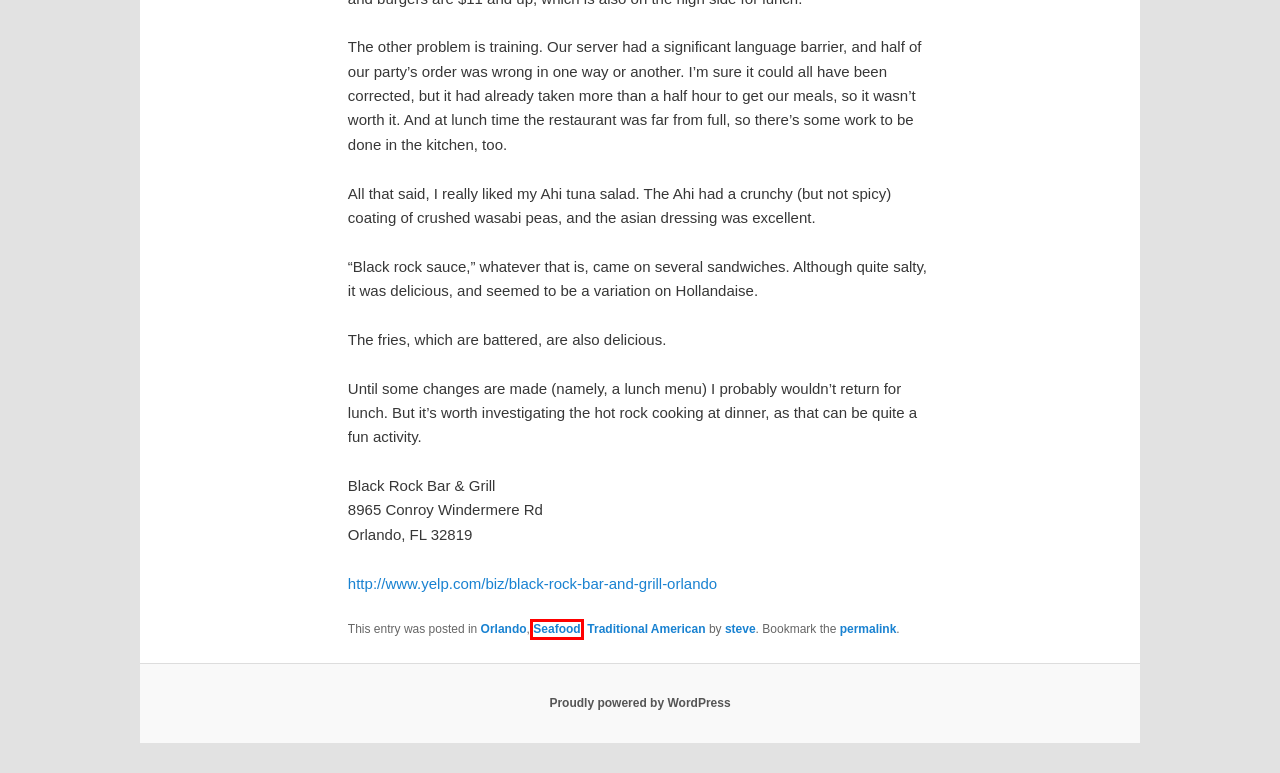Review the screenshot of a webpage that includes a red bounding box. Choose the webpage description that best matches the new webpage displayed after clicking the element within the bounding box. Here are the candidates:
A. steve | Forking Chicago
B. Forking Chicago | Restaurant reviews from Chicago and beyond
C. About | Forking Chicago
D. Orlando | Forking Chicago
E. Traditional American | Forking Chicago
F. Blog Tool, Publishing Platform, and CMS – WordPress.org
G. Taboon Bistro | Forking Chicago
H. Seafood | Forking Chicago

H